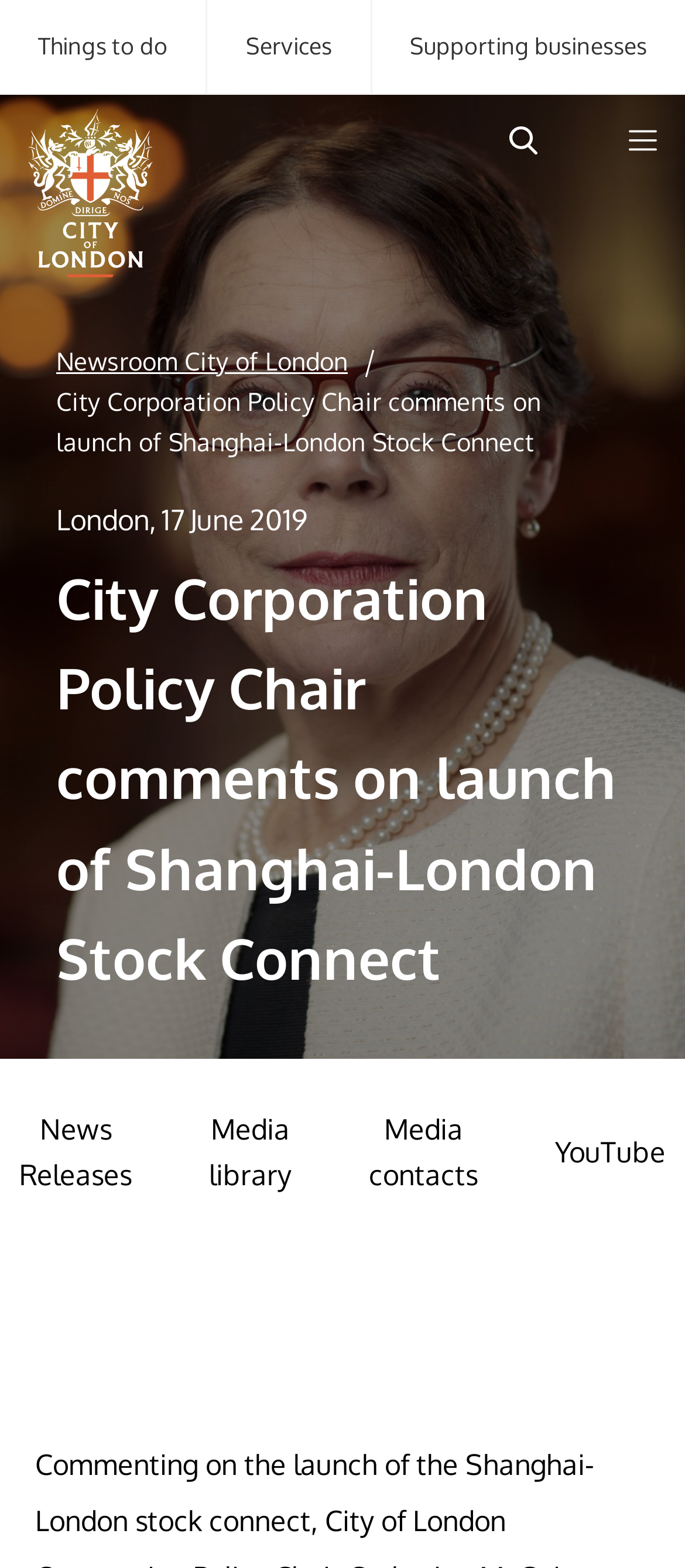Find and generate the main title of the webpage.

City Corporation Policy Chair comments on launch of Shanghai-London Stock Connect